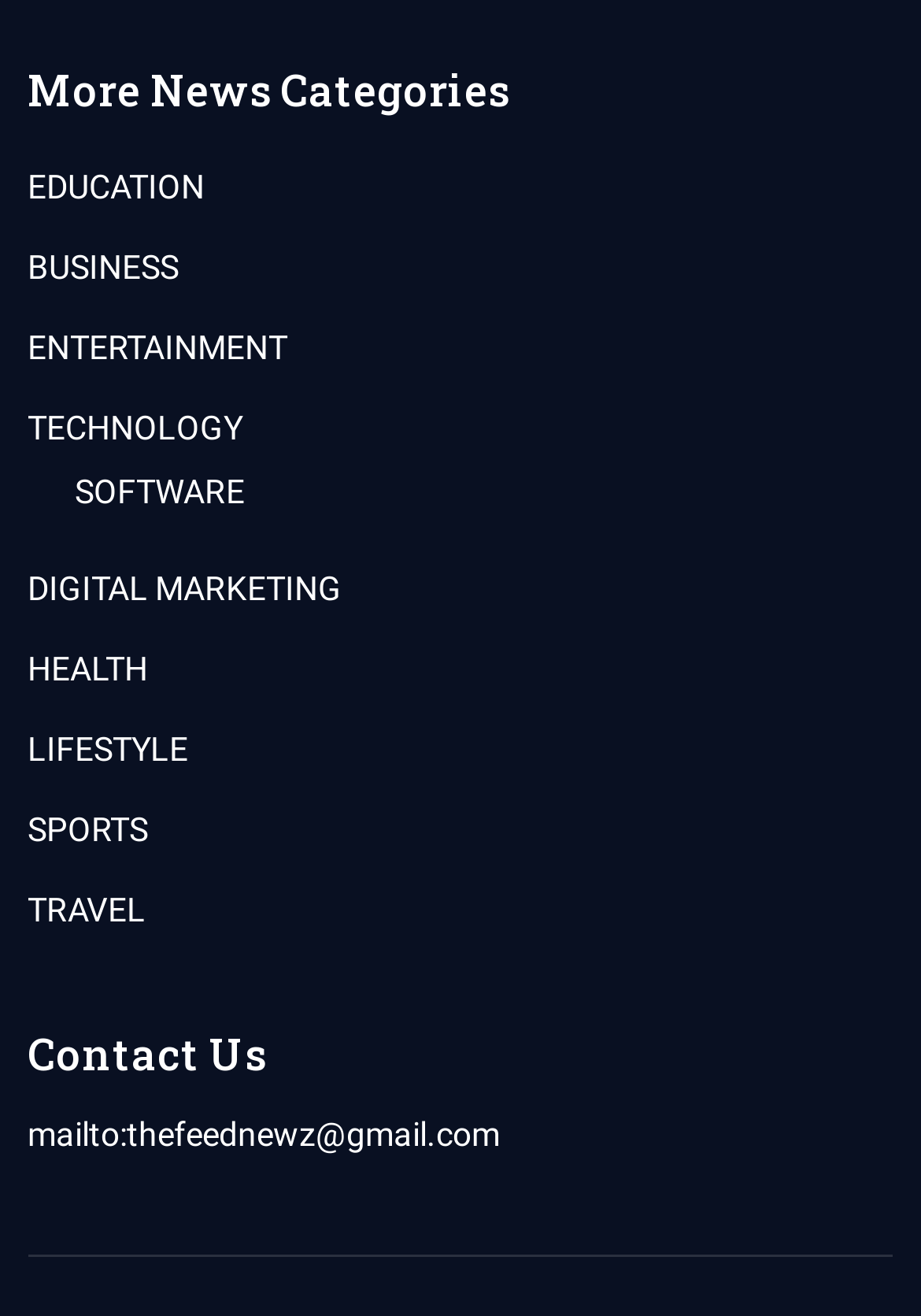Provide your answer in a single word or phrase: 
What is the email address associated with the 'Contact Us' section?

thefeednewz@gmail.com